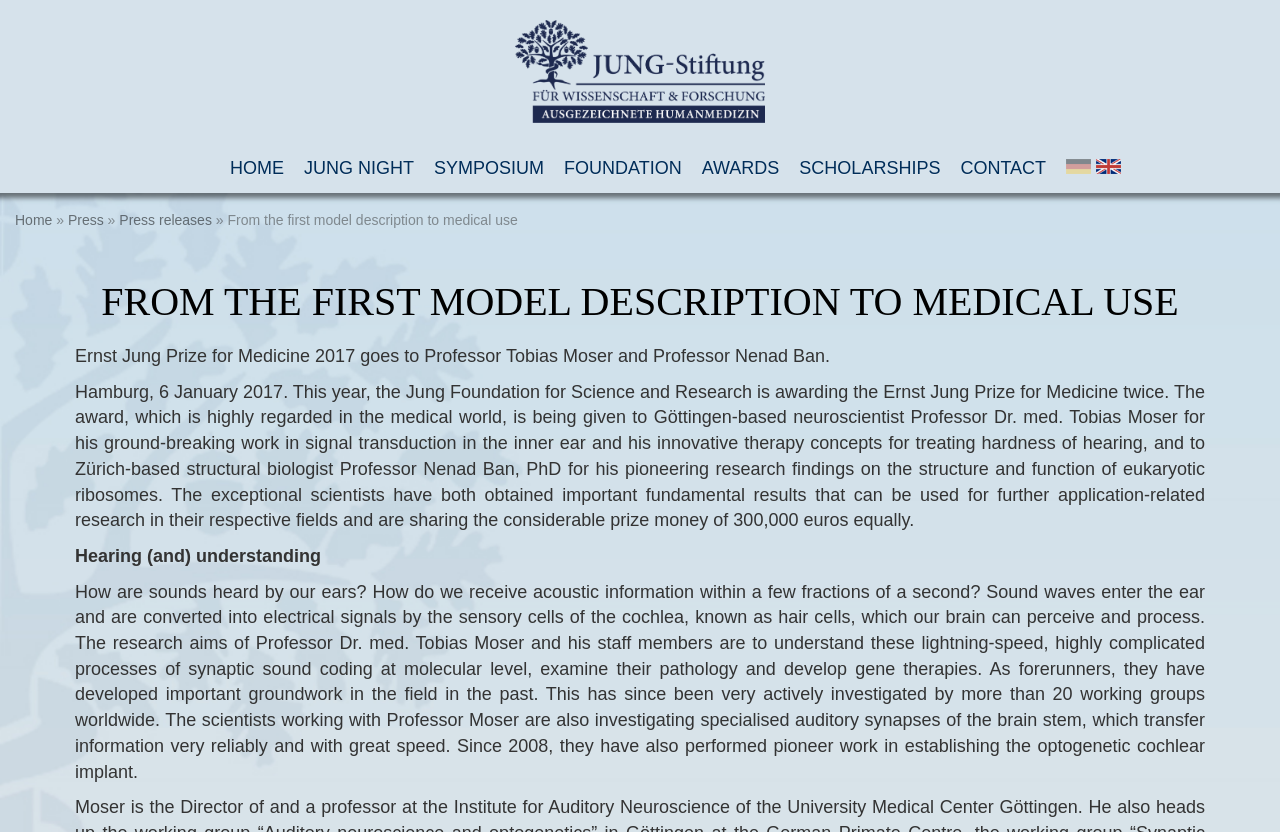What is the purpose of the Ernst Jung Prize for Medicine?
Based on the image, answer the question with as much detail as possible.

I inferred the answer by reading the text 'Ernst Jung Prize for Medicine 2017 goes to Professor Tobias Moser and Professor Nenad Ban.' and the subsequent text describing the achievements of the prize winners. This suggests that the purpose of the prize is to award scientists for their outstanding work.